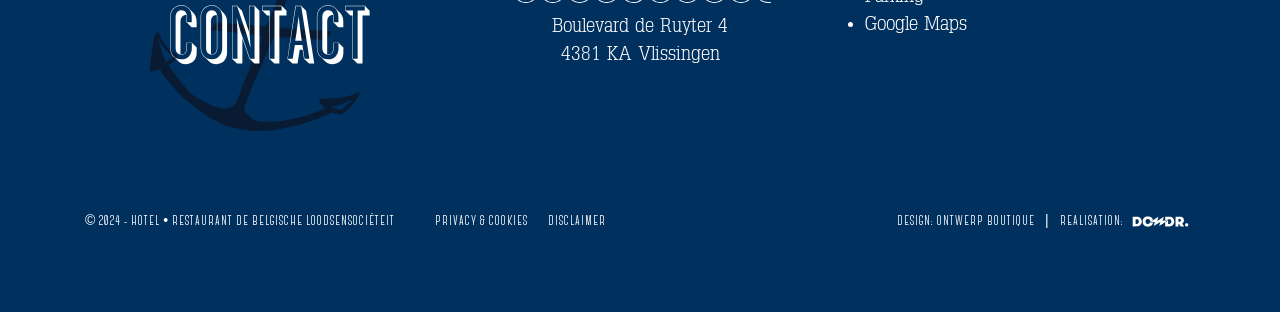Extract the bounding box coordinates for the UI element described as: "Privacy & Cookies".

[0.332, 0.659, 0.42, 0.759]